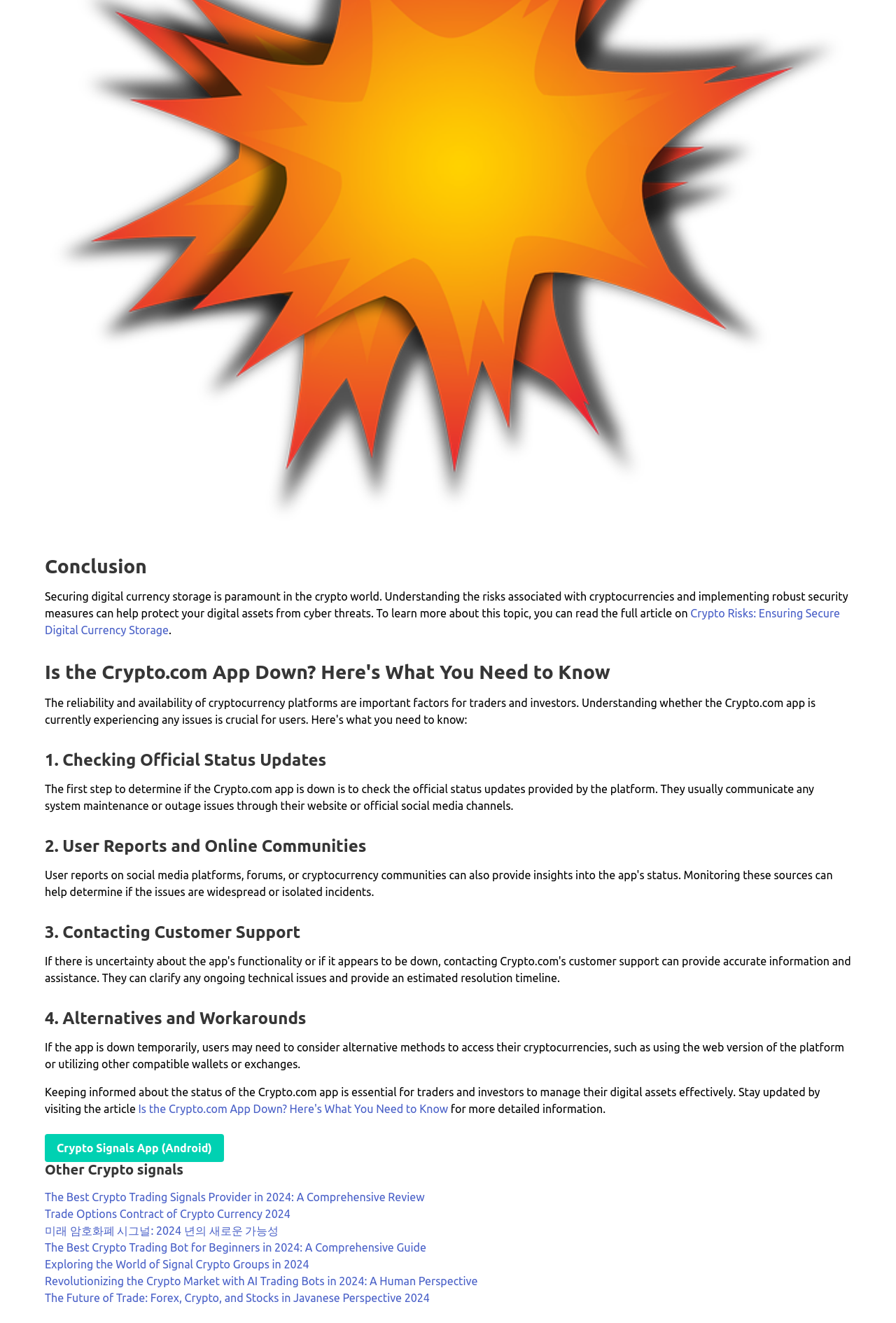Locate the bounding box coordinates of the element that needs to be clicked to carry out the instruction: "Read the article about crypto risks". The coordinates should be given as four float numbers ranging from 0 to 1, i.e., [left, top, right, bottom].

[0.05, 0.459, 0.938, 0.481]